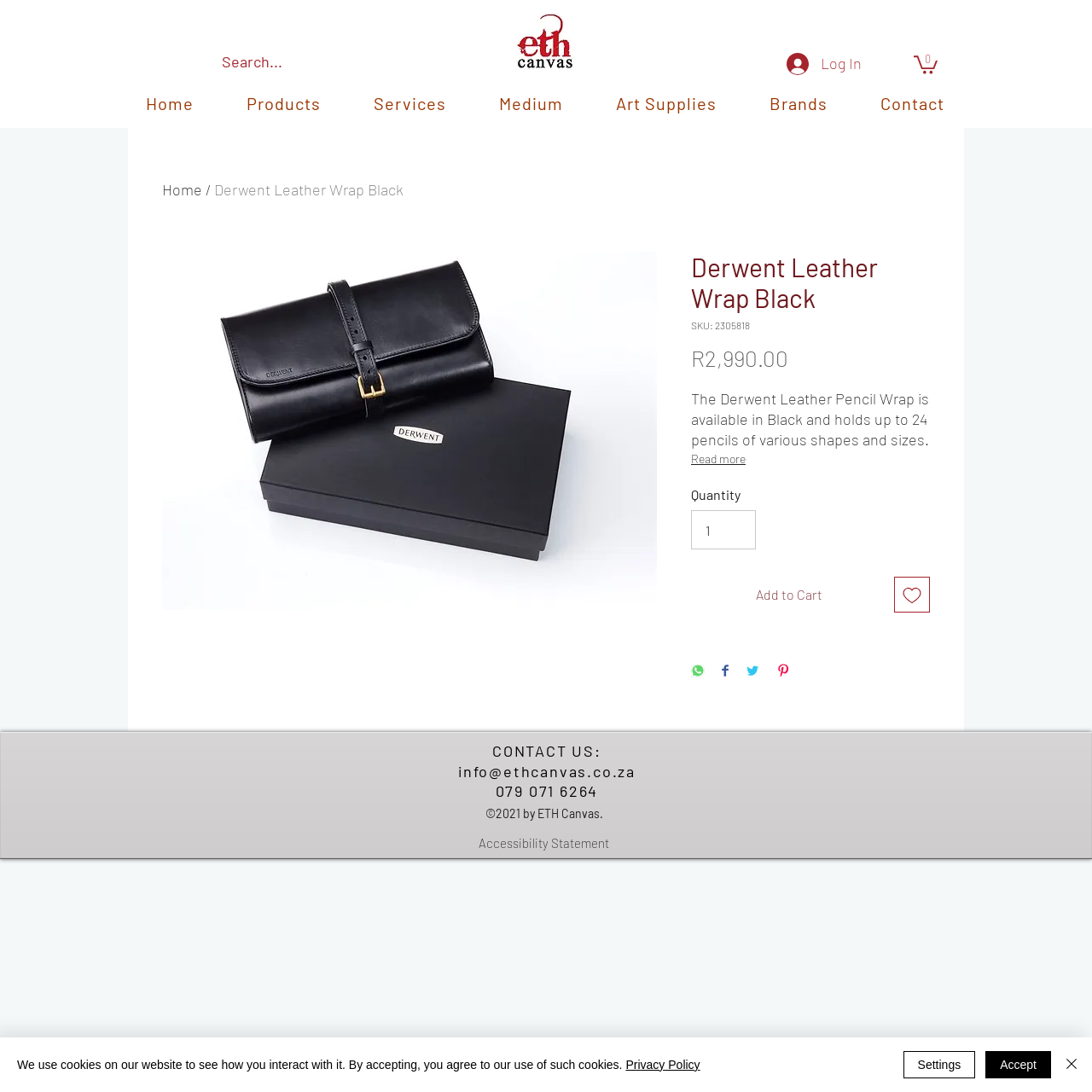Extract the main headline from the webpage and generate its text.

Derwent Leather Wrap Black